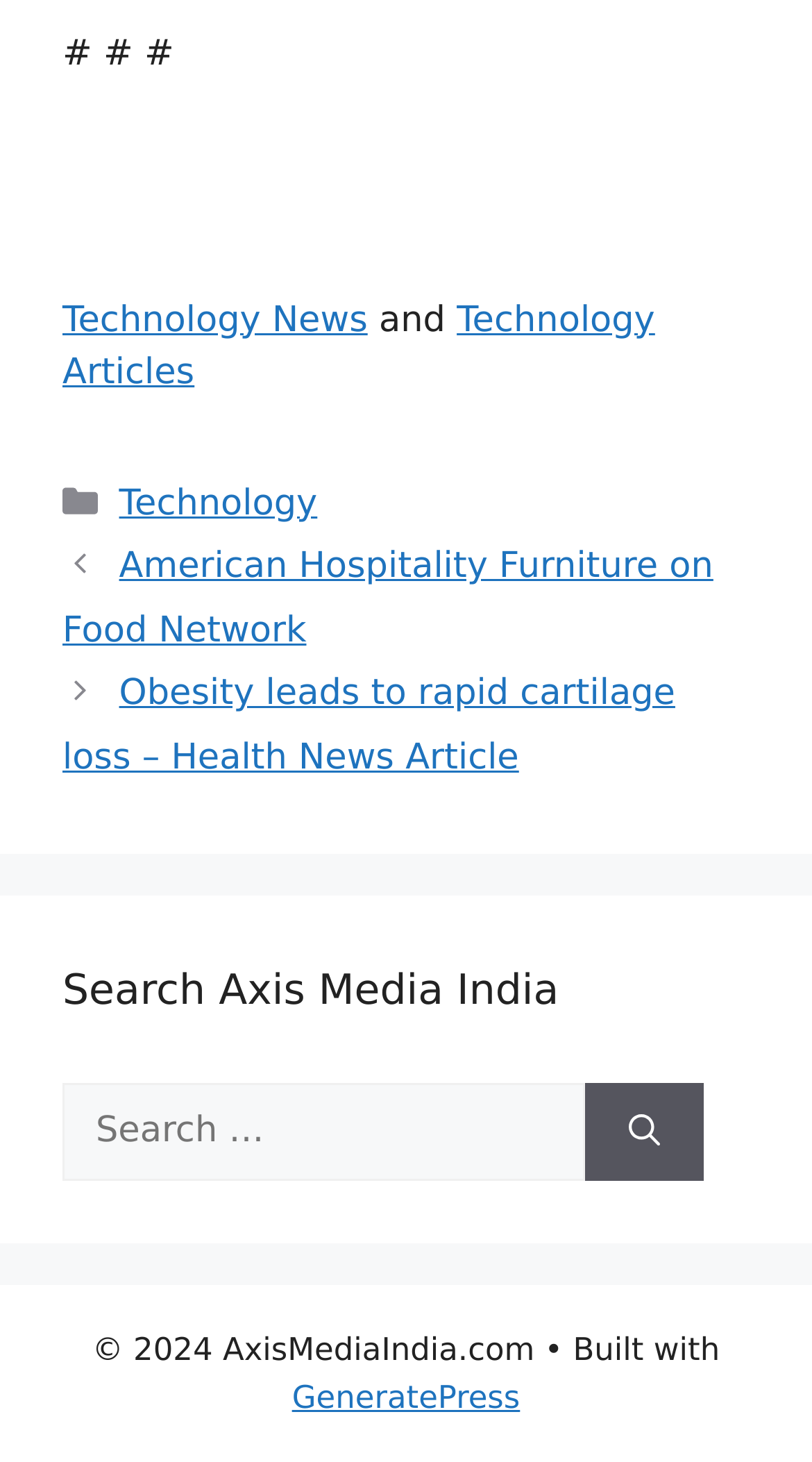Please identify the bounding box coordinates of the element I need to click to follow this instruction: "Go to the 'Blog'".

None